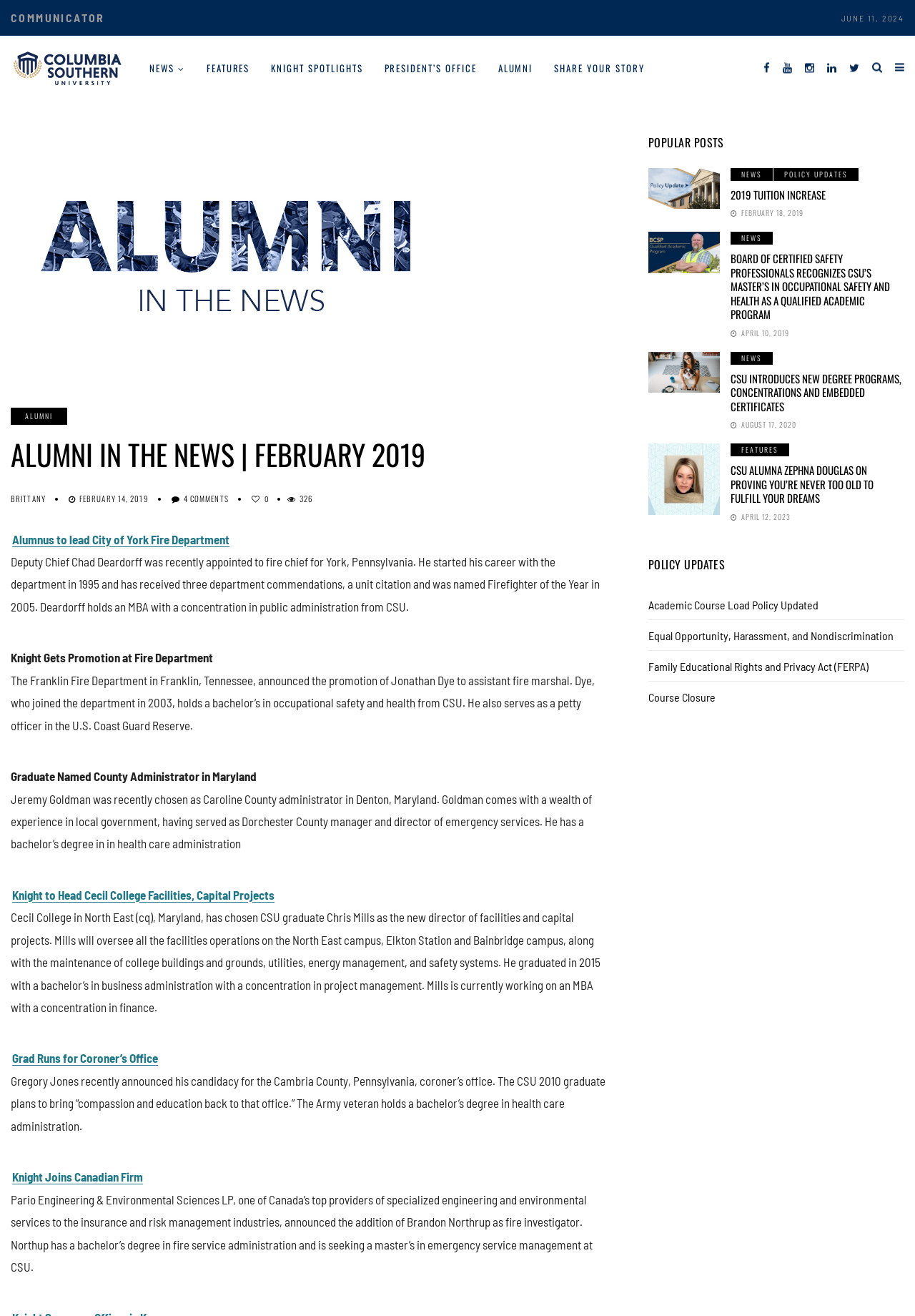Determine the title of the webpage and give its text content.

ALUMNI IN THE NEWS | FEBRUARY 2019